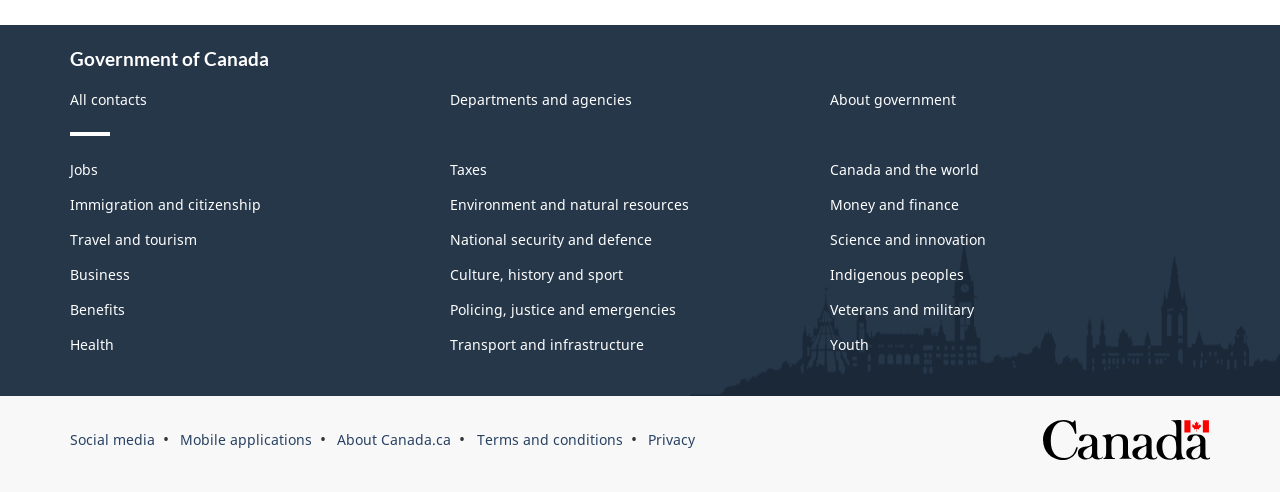How many main sections are there on the webpage?
Look at the screenshot and respond with a single word or phrase.

3